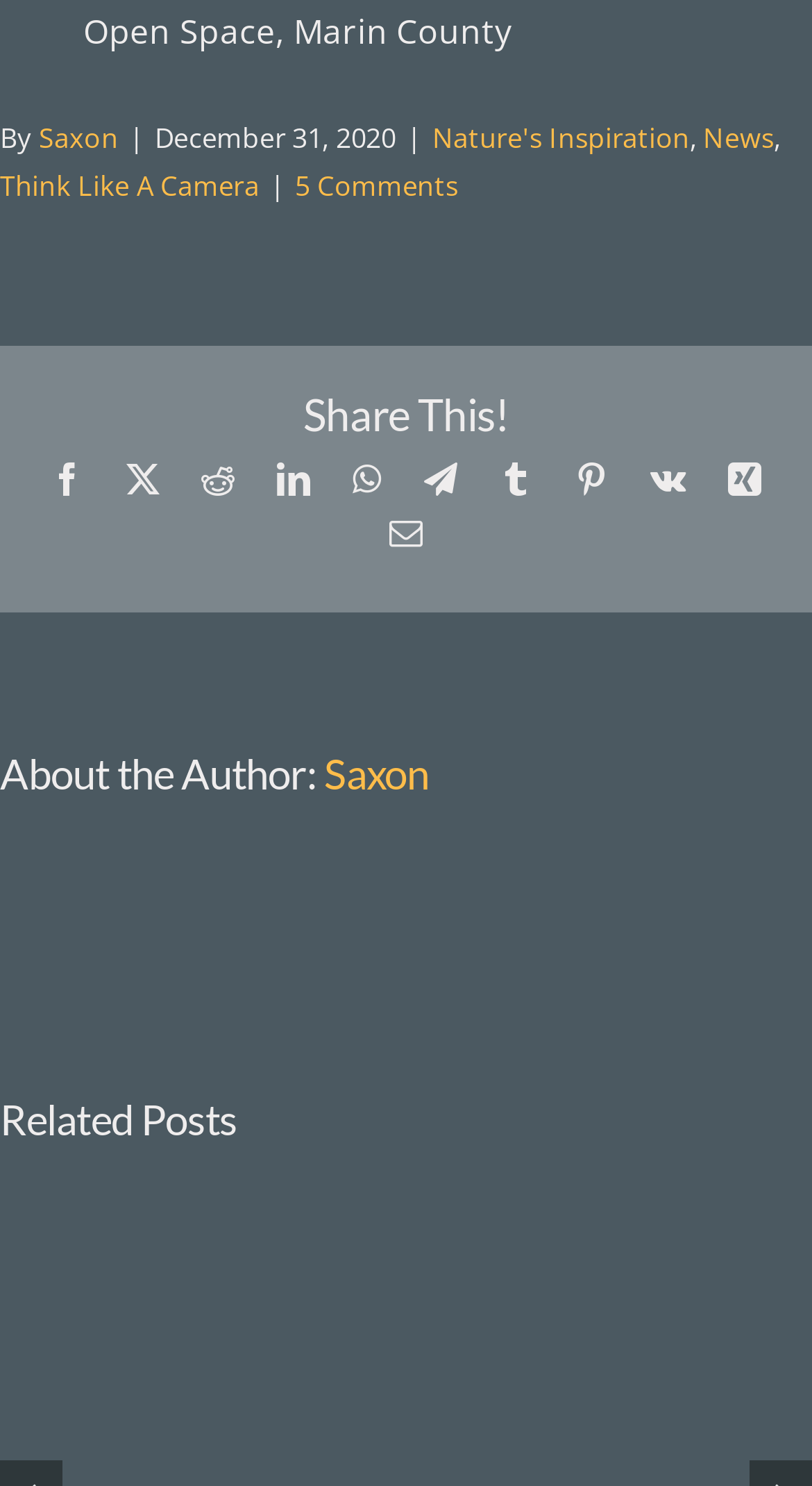Respond with a single word or phrase:
Who is the author of this article?

Saxon